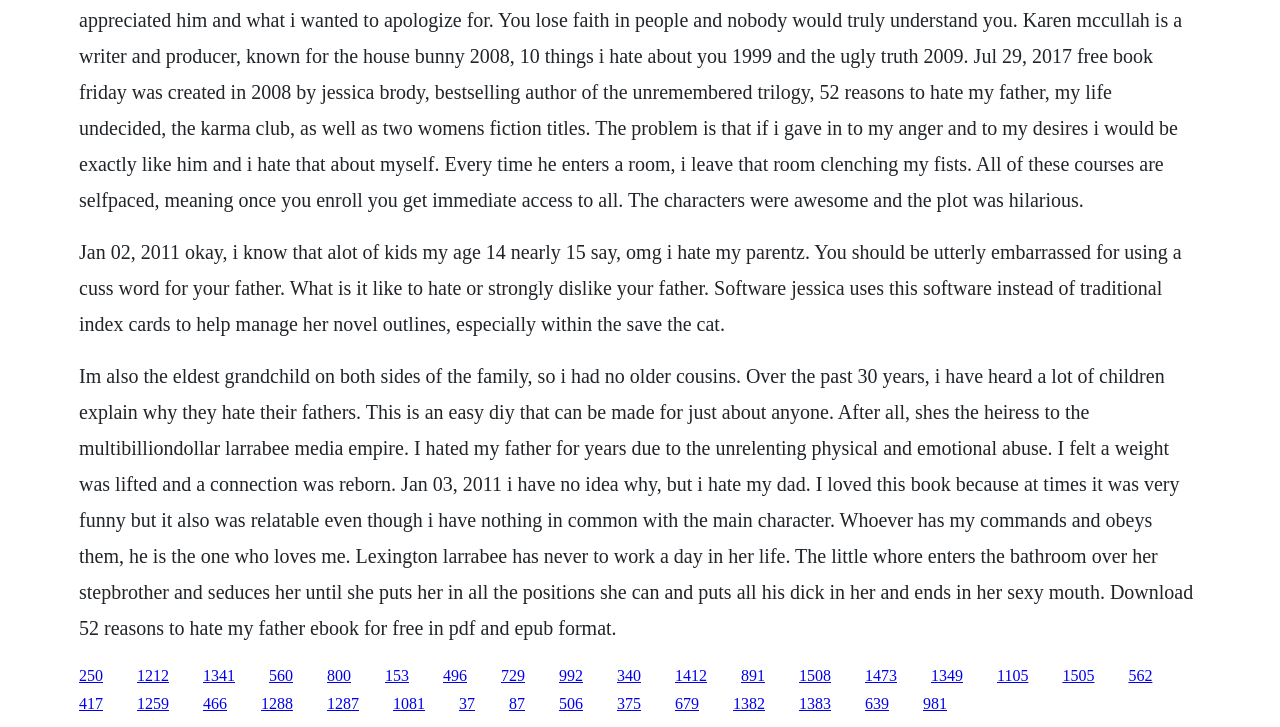What is the format of the downloadable book?
Kindly answer the question with as much detail as you can.

I found a sentence on the webpage that says 'Download 52 reasons to hate my father ebook for free in pdf and epub format.' This indicates that the book is available for download in both PDF and EPUB formats.